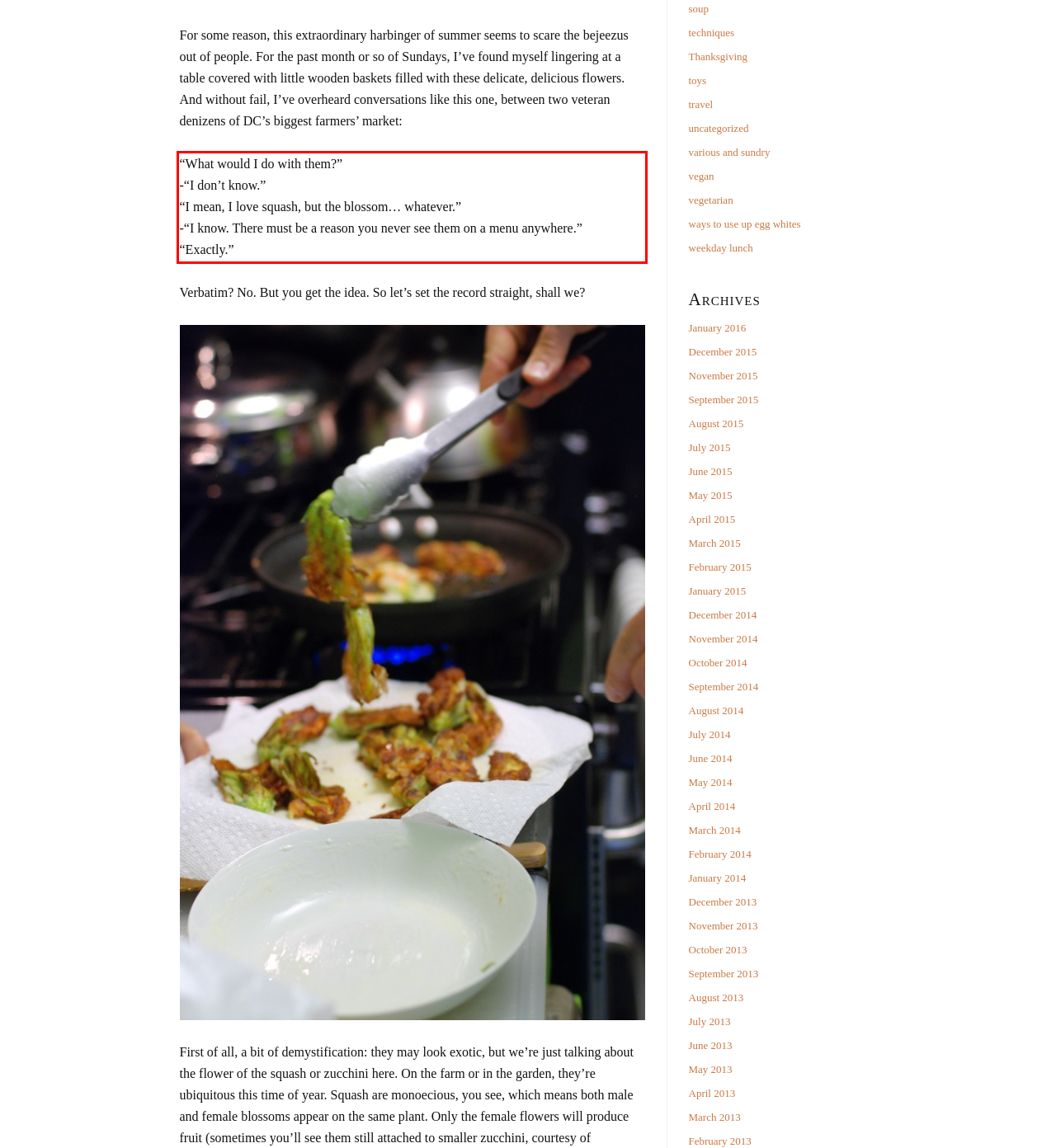Within the screenshot of the webpage, locate the red bounding box and use OCR to identify and provide the text content inside it.

“What would I do with them?” -“I don’t know.” “I mean, I love squash, but the blossom… whatever.” -“I know. There must be a reason you never see them on a menu anywhere.” “Exactly.”